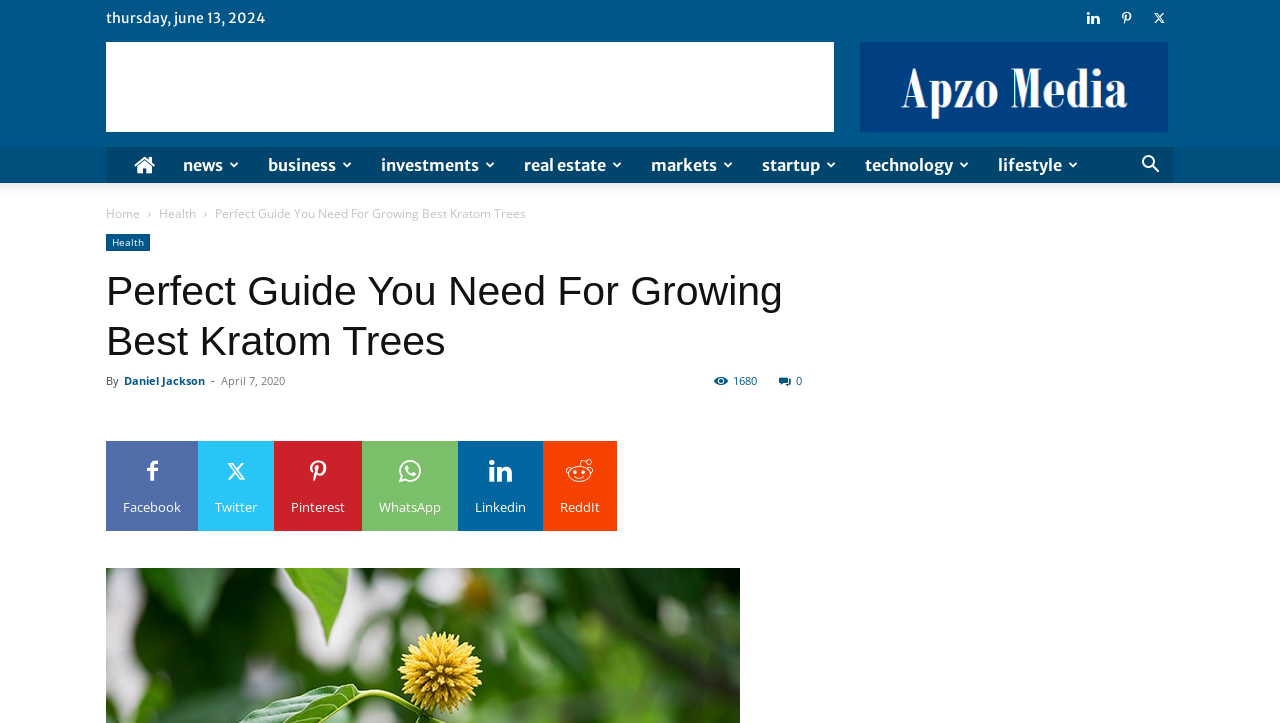Determine the bounding box coordinates of the target area to click to execute the following instruction: "Go to the Home page."

[0.083, 0.284, 0.109, 0.307]